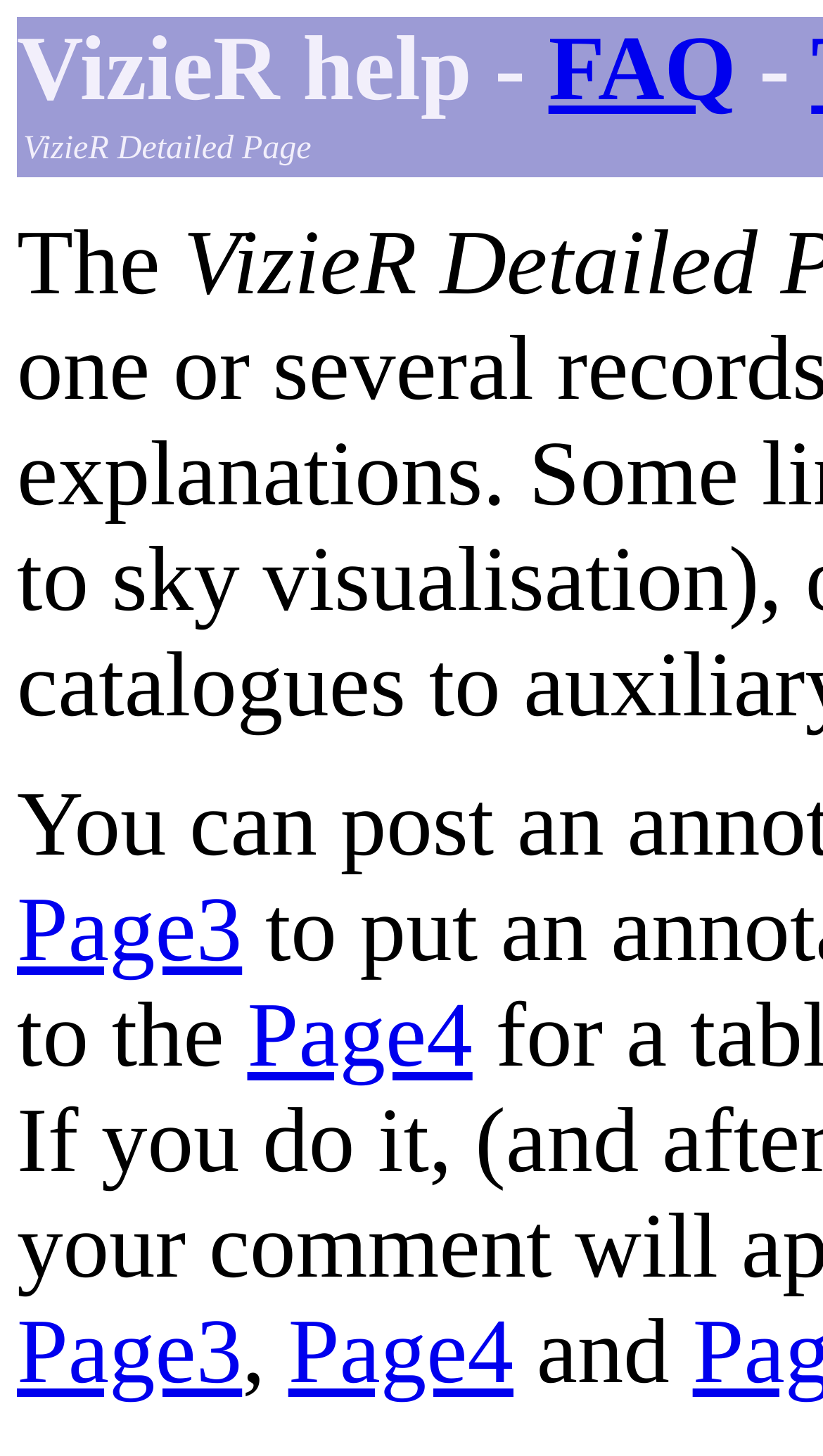How many links are there on the webpage?
Using the visual information, answer the question in a single word or phrase.

5